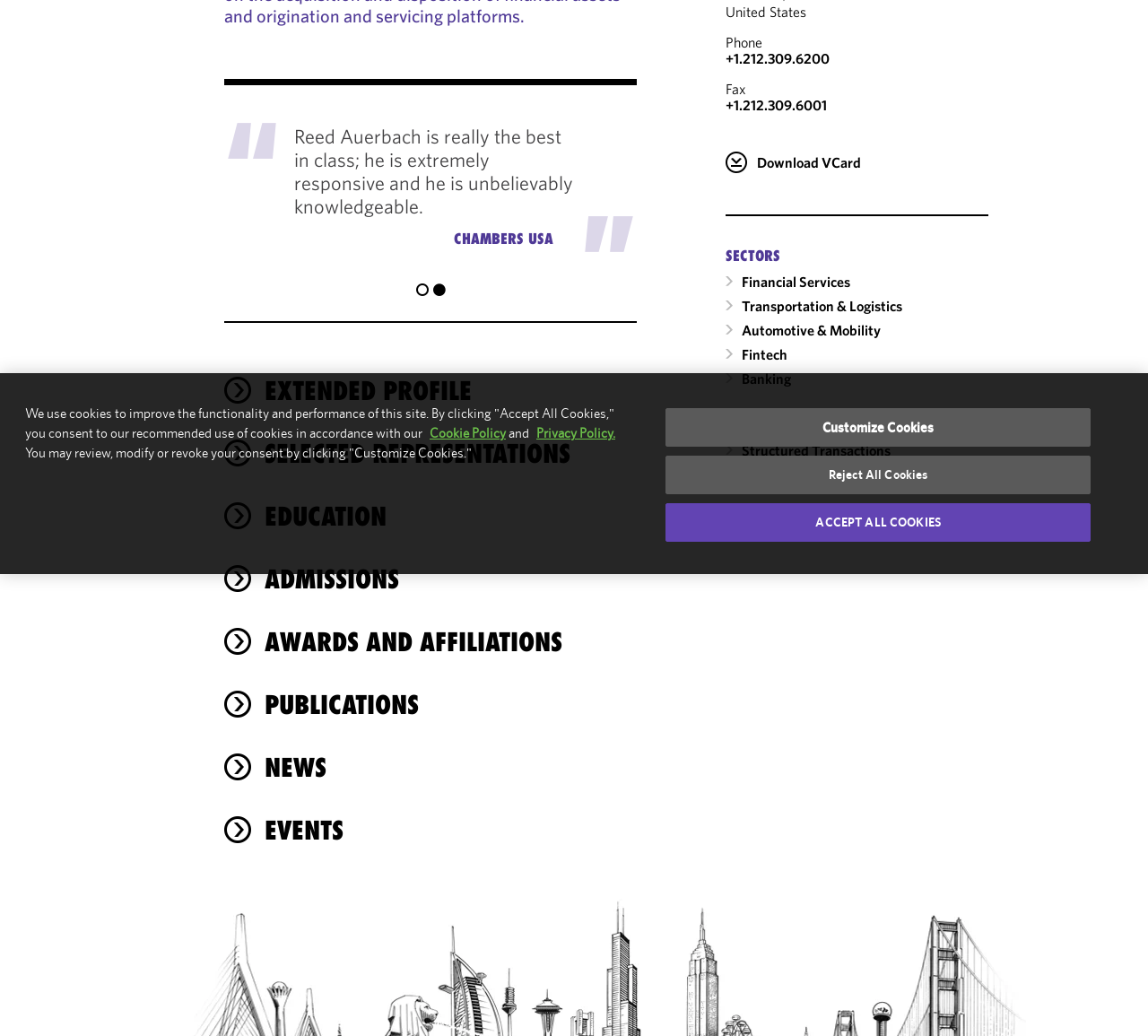Identify the bounding box of the UI component described as: "Download VCard".

[0.632, 0.146, 0.861, 0.167]